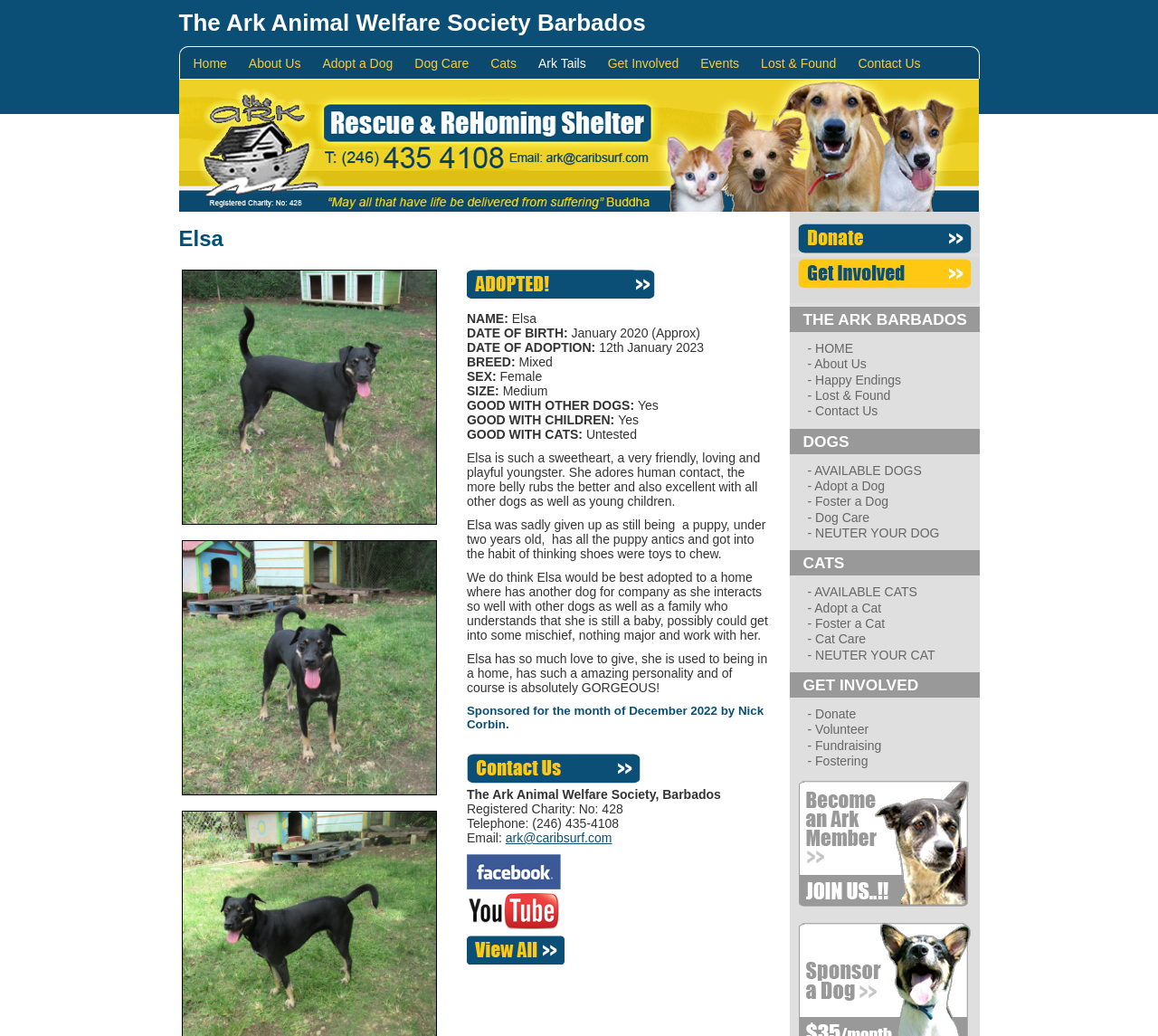Please identify the bounding box coordinates of where to click in order to follow the instruction: "Adopt a dog".

[0.278, 0.047, 0.35, 0.076]